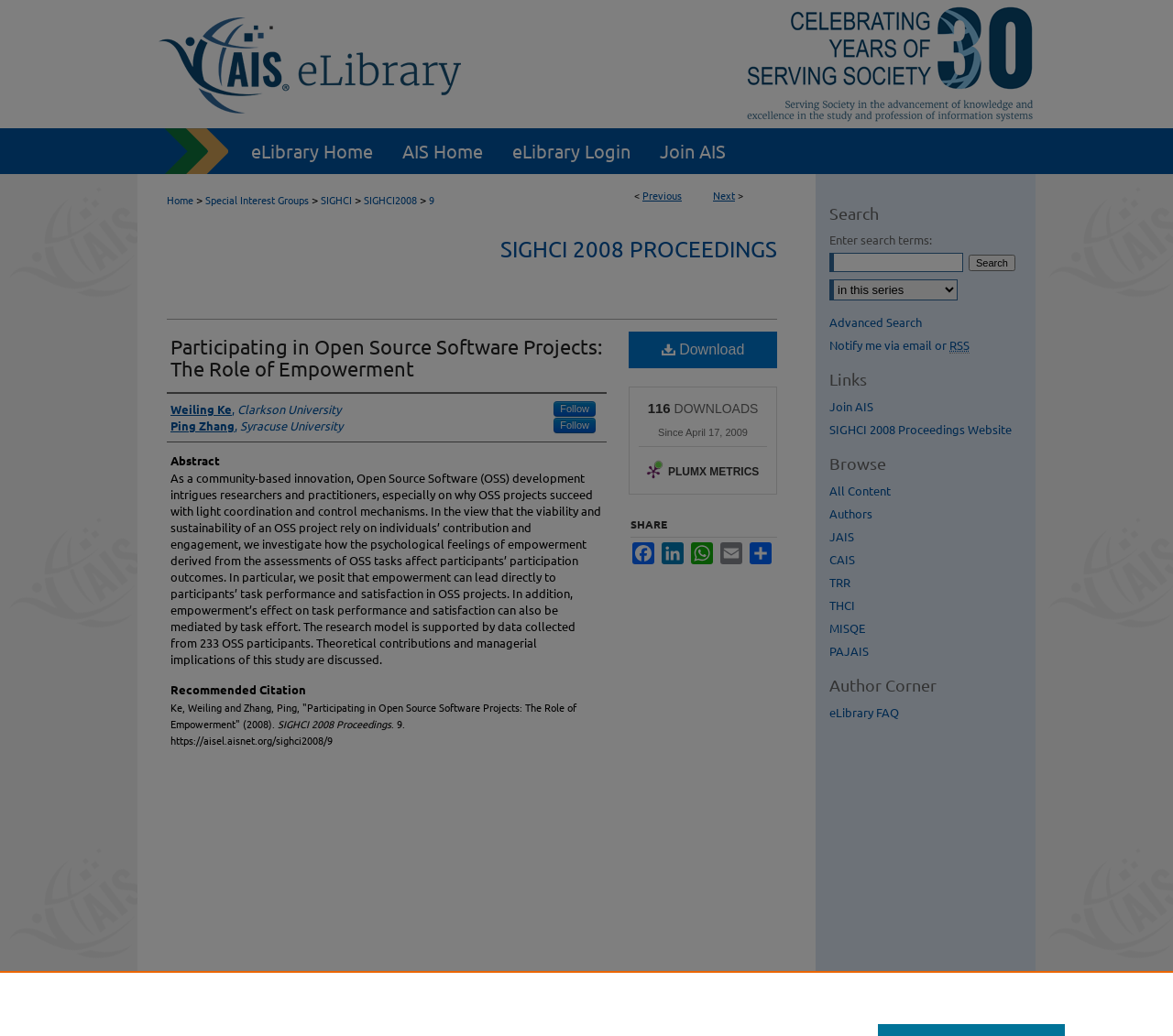Please find and report the bounding box coordinates of the element to click in order to perform the following action: "View the 'SIGHCI 2008 PROCEEDINGS'". The coordinates should be expressed as four float numbers between 0 and 1, in the format [left, top, right, bottom].

[0.427, 0.227, 0.662, 0.253]